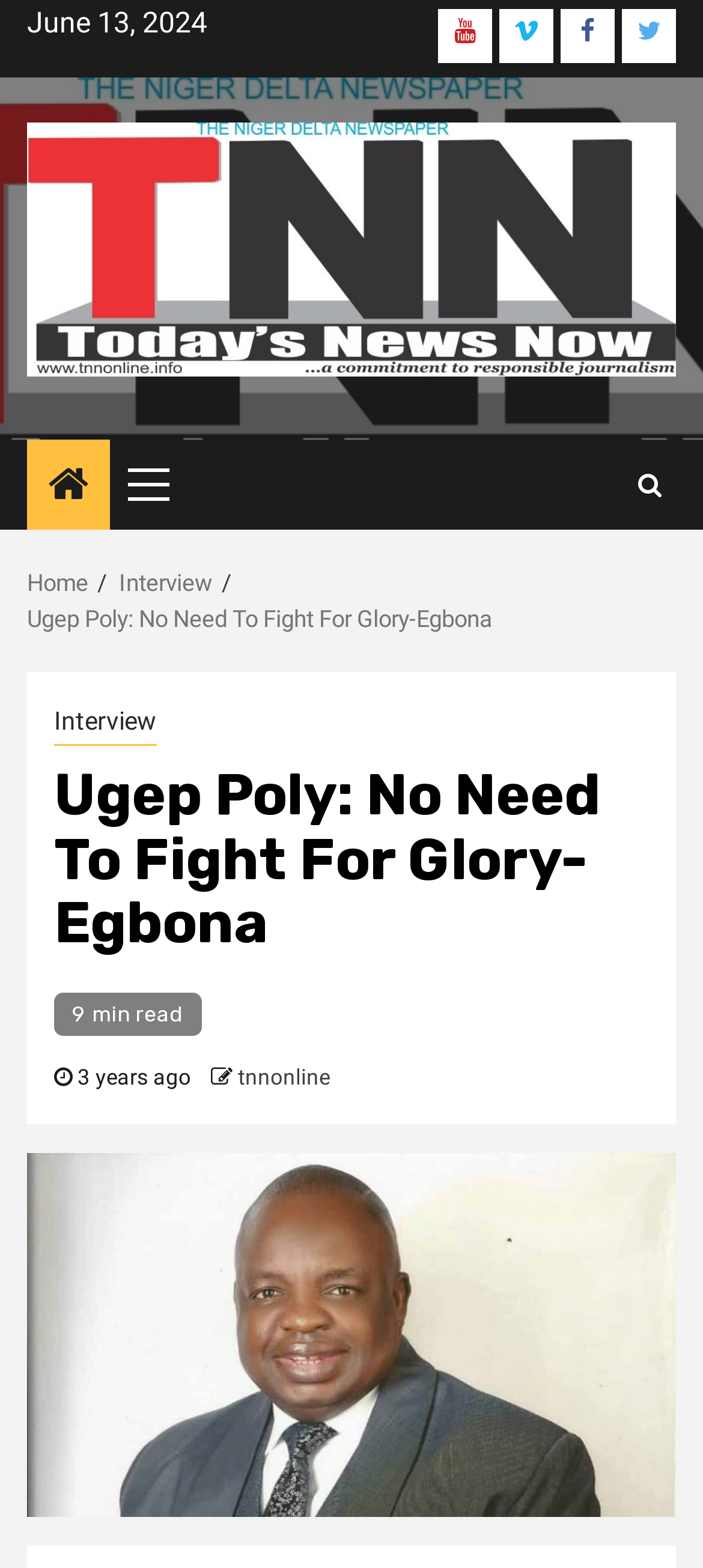Explain in detail what you observe on this webpage.

The webpage appears to be an article page from TNN Newspaper, with a focus on an interview with Dr. Alex Egbona, a member of the House of Representatives from Abi/Yakurr. 

At the top left of the page, there is a date "June 13, 2024" displayed. Below it, there are social media links to Youtube, Vimeo, Facebook, and Twitter, aligned horizontally. 

To the right of the date, there is a link to "TNN Newspaper" with an accompanying image of the newspaper's logo. 

Below the social media links, there is a primary menu button, which is not expanded by default. Next to it, there is a search icon. 

The main content of the page is an interview article, with a breadcrumb navigation menu above it, showing the path "Home > Interview > Ugep Poly: No Need To Fight For Glory-Egbona". 

The article title "Ugep Poly: No Need To Fight For Glory-Egbona" is displayed prominently, with a "9 min read" label below it, indicating the estimated time required to read the article. The article was published "3 years ago", and there is a link to the author "tnnonline" at the bottom.